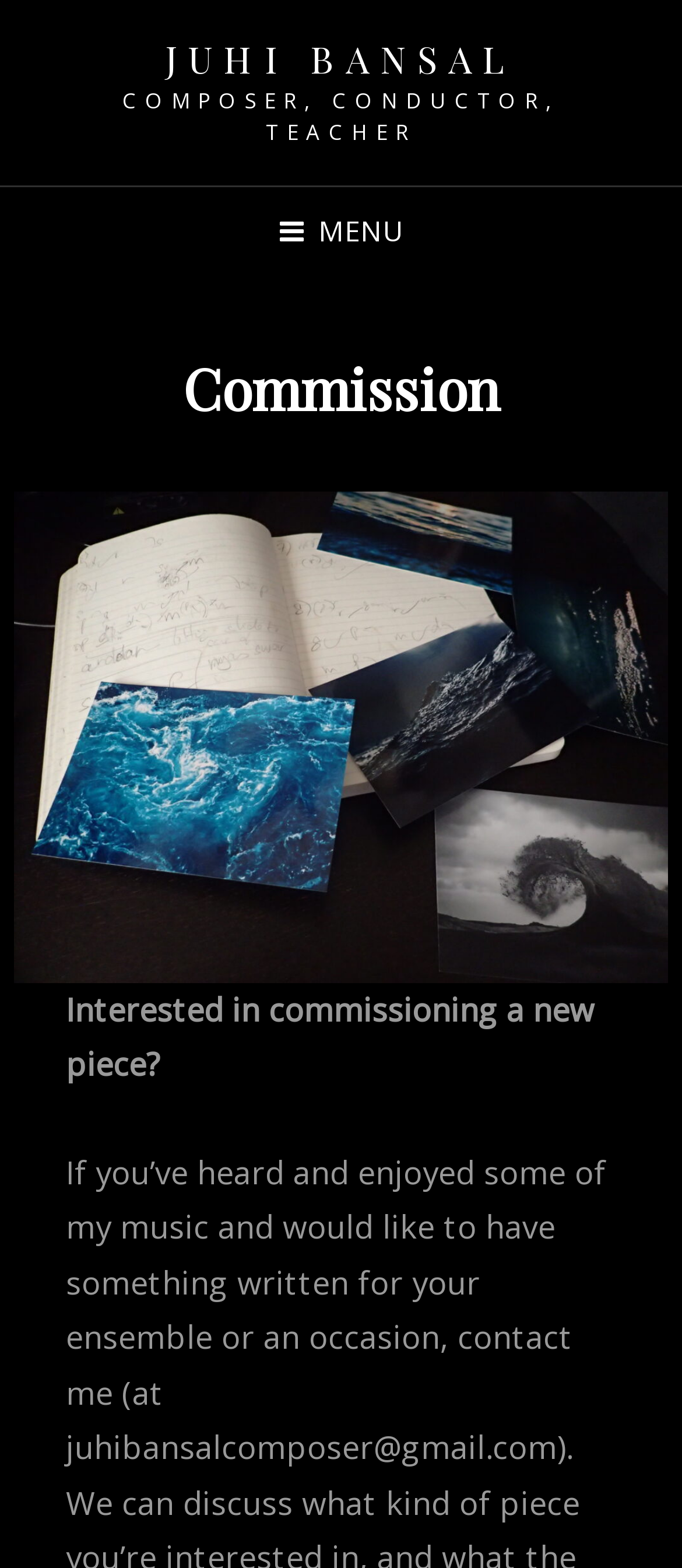Determine the bounding box coordinates for the UI element matching this description: "Menu".

[0.364, 0.12, 0.636, 0.175]